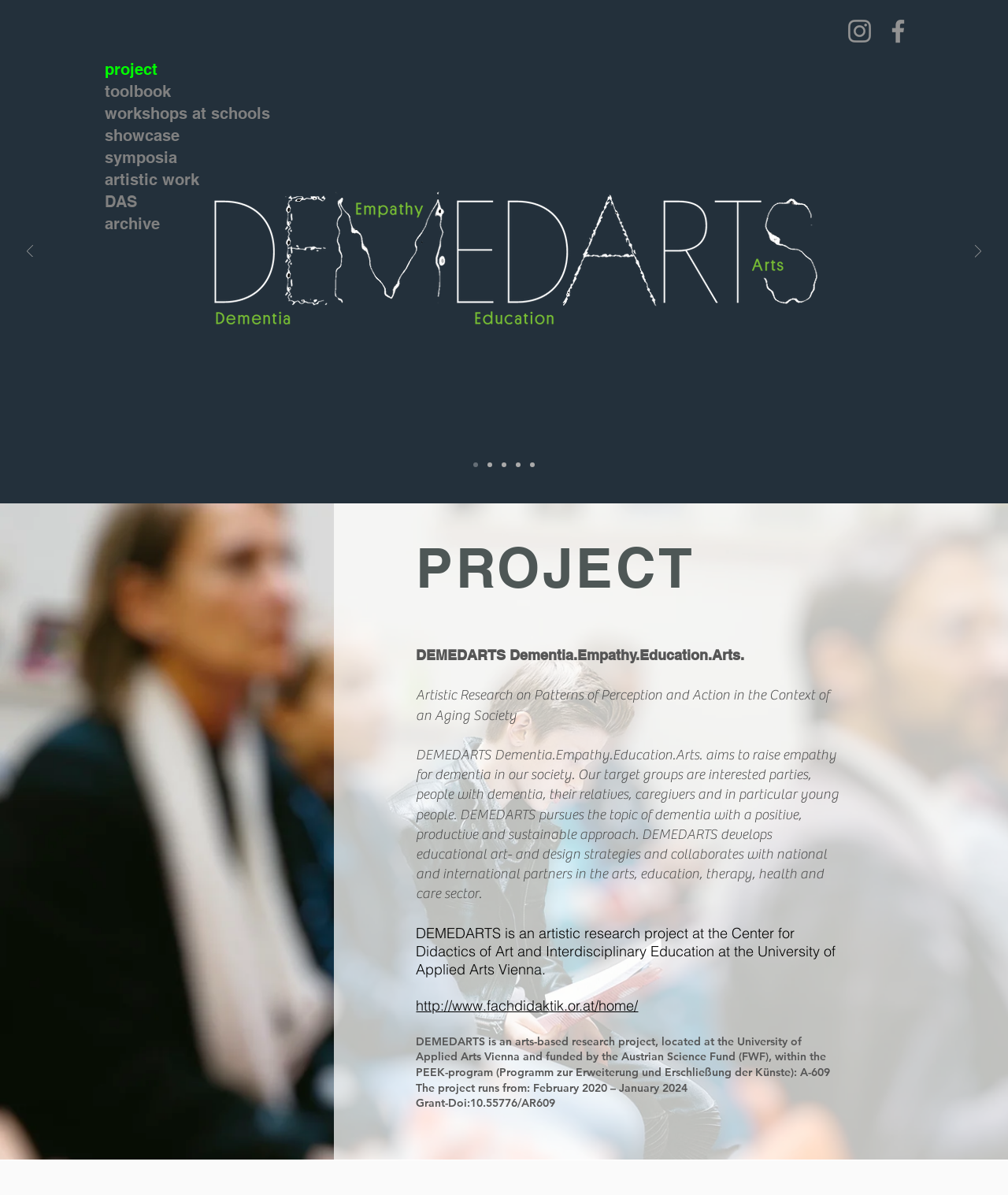Bounding box coordinates should be provided in the format (top-left x, top-left y, bottom-right x, bottom-right y) with all values between 0 and 1. Identify the bounding box for this UI element: showcase

[0.102, 0.104, 0.2, 0.123]